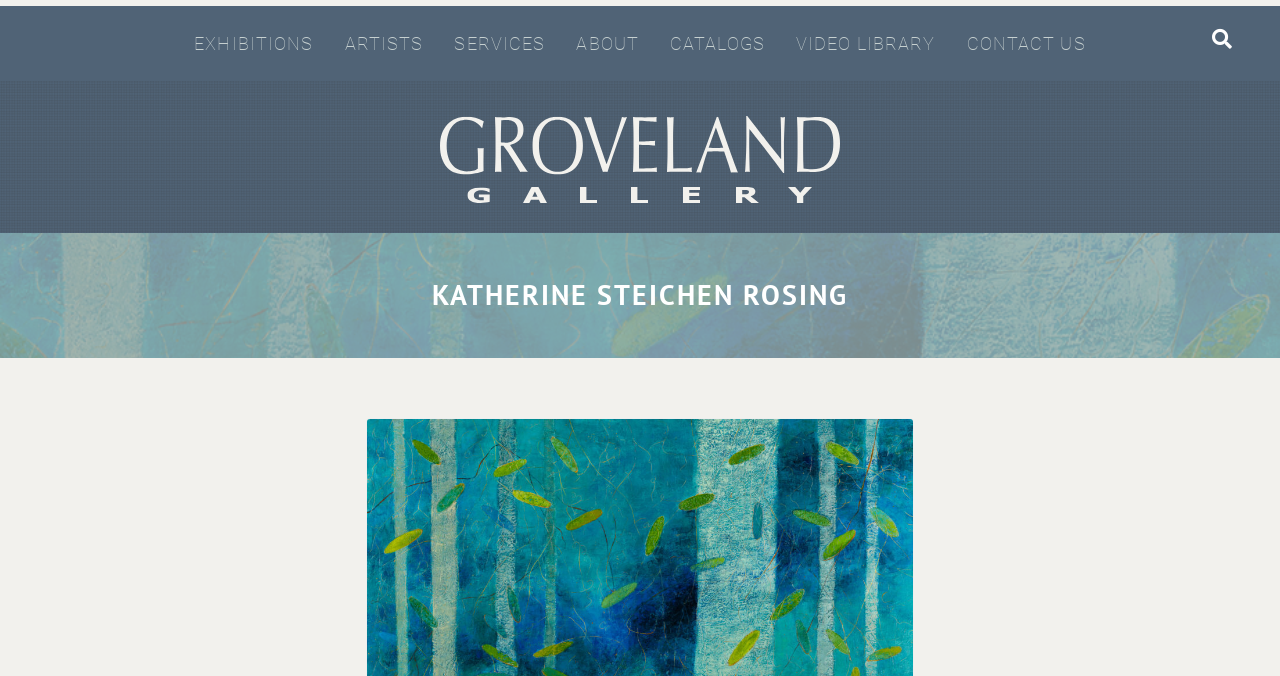Determine the bounding box coordinates (top-left x, top-left y, bottom-right x, bottom-right y) of the UI element described in the following text: Video Library

[0.61, 0.024, 0.743, 0.105]